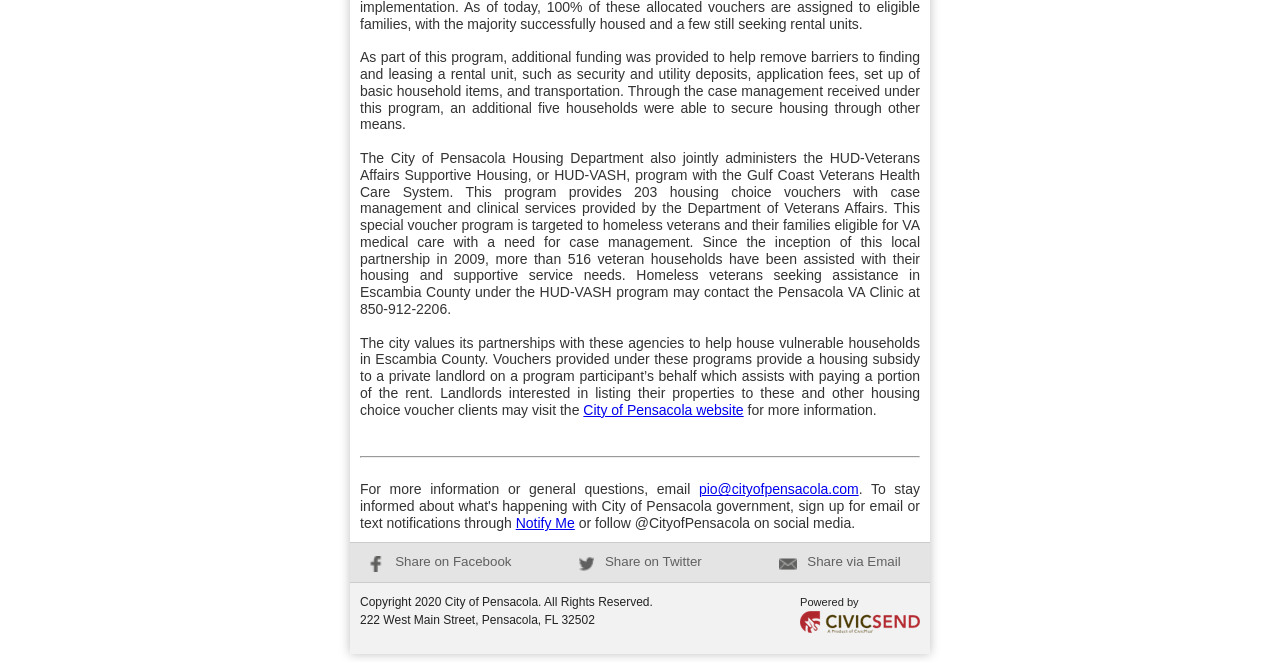Identify the bounding box of the UI element that matches this description: "Share on Facebook".

[0.288, 0.837, 0.4, 0.859]